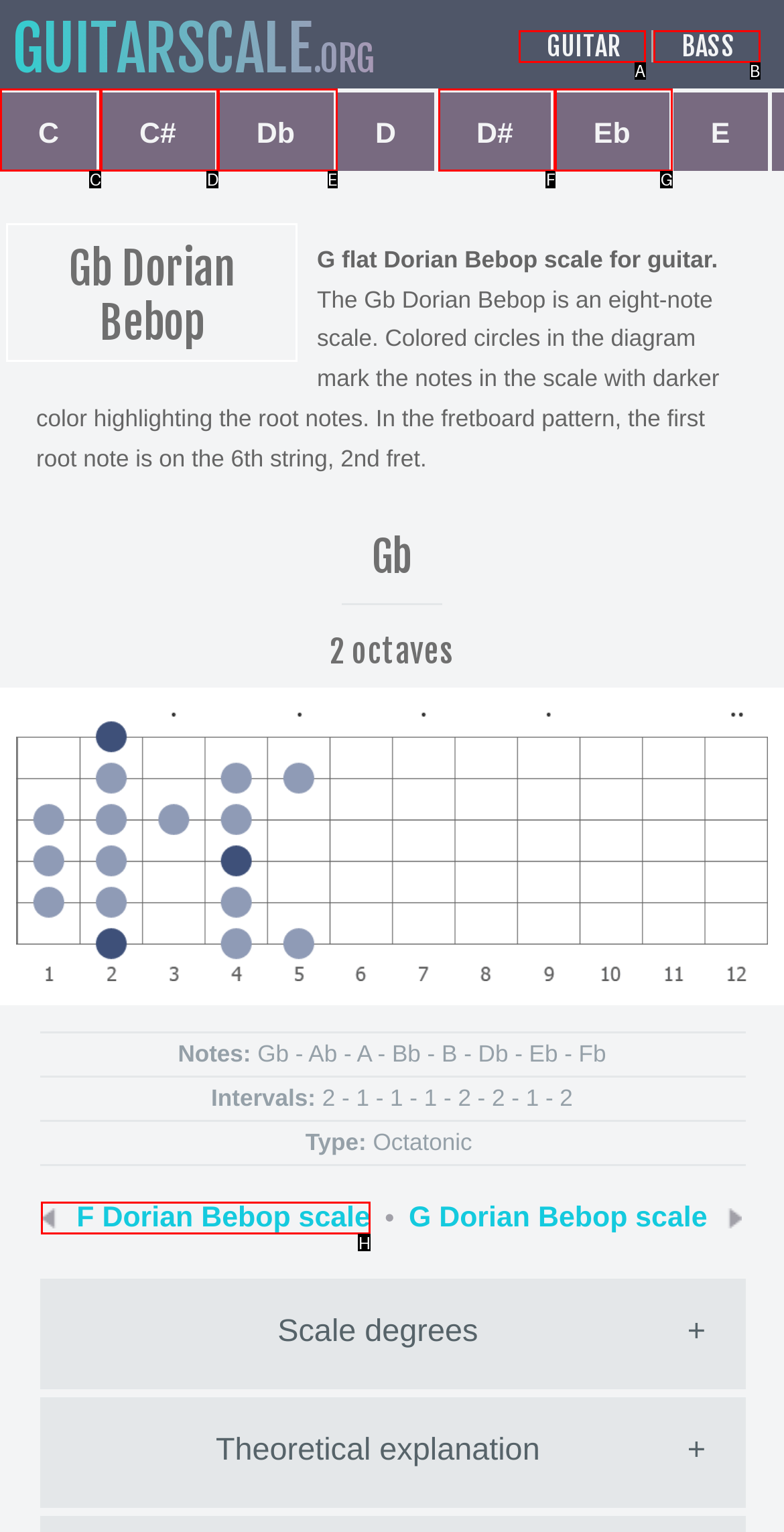Match the element description to one of the options: Learning Chinese
Respond with the corresponding option's letter.

None